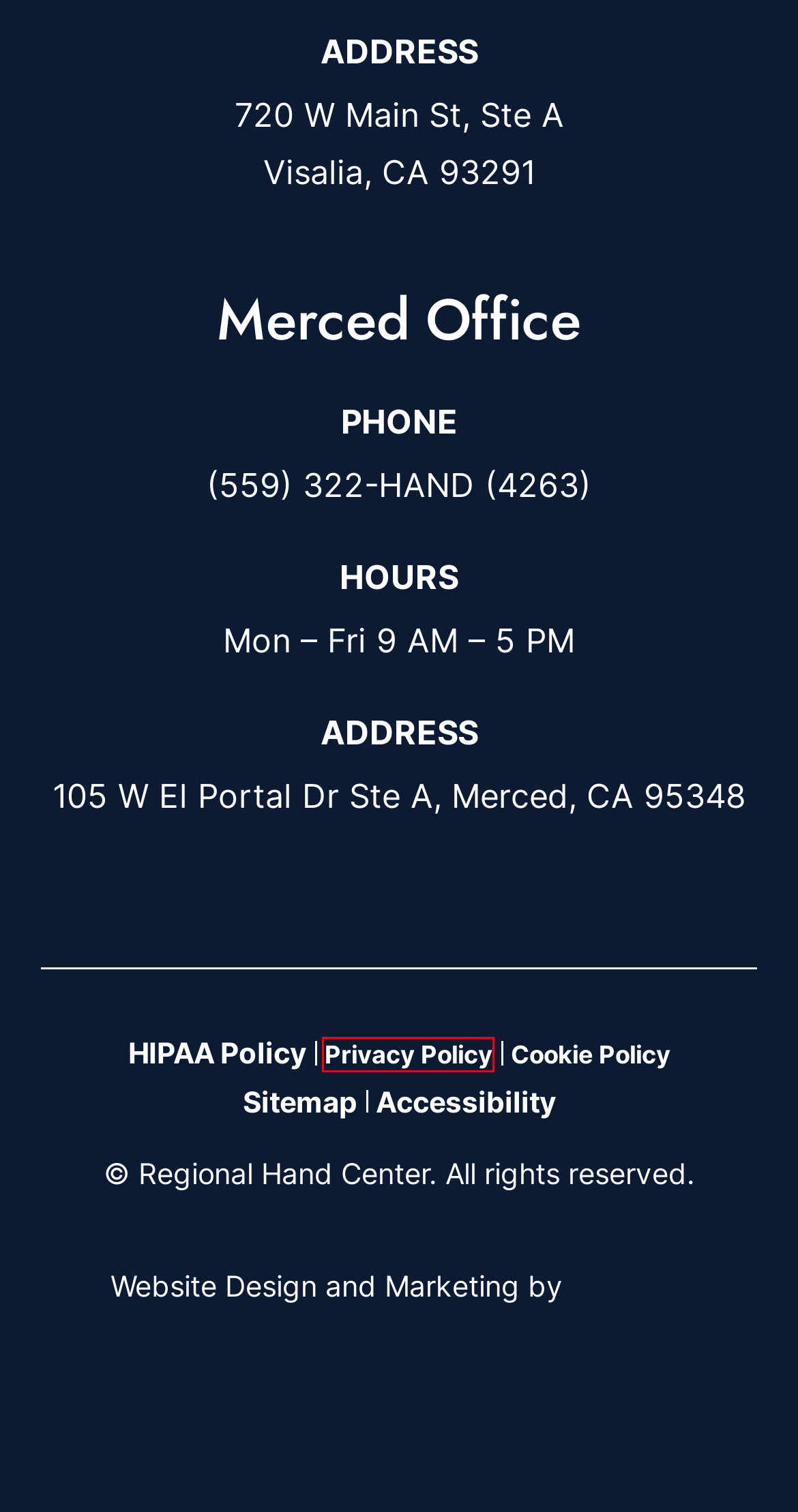Given a screenshot of a webpage with a red rectangle bounding box around a UI element, select the best matching webpage description for the new webpage that appears after clicking the highlighted element. The candidate descriptions are:
A. Cookie Policy of regionalhand.com/
B. Healthcare Marketing Agency | Medical Marketing - Digital Limelight Media
C. Hand Conditions in Fresno & Visalia, CA
D. HIPAA Policy Fresno & Visalia, CA | Regional Hand Center
E. Regional Hand Center of Central California (Surgery Center Payments) - Patient Portal
F. Privacy Policy of regionalhand.com/
G. Sitemap Fresno & Visalia, CA | Regional Hand Center
H. Accessibility Statement Fresno & Visalia, CA | Regional Hand Center

F